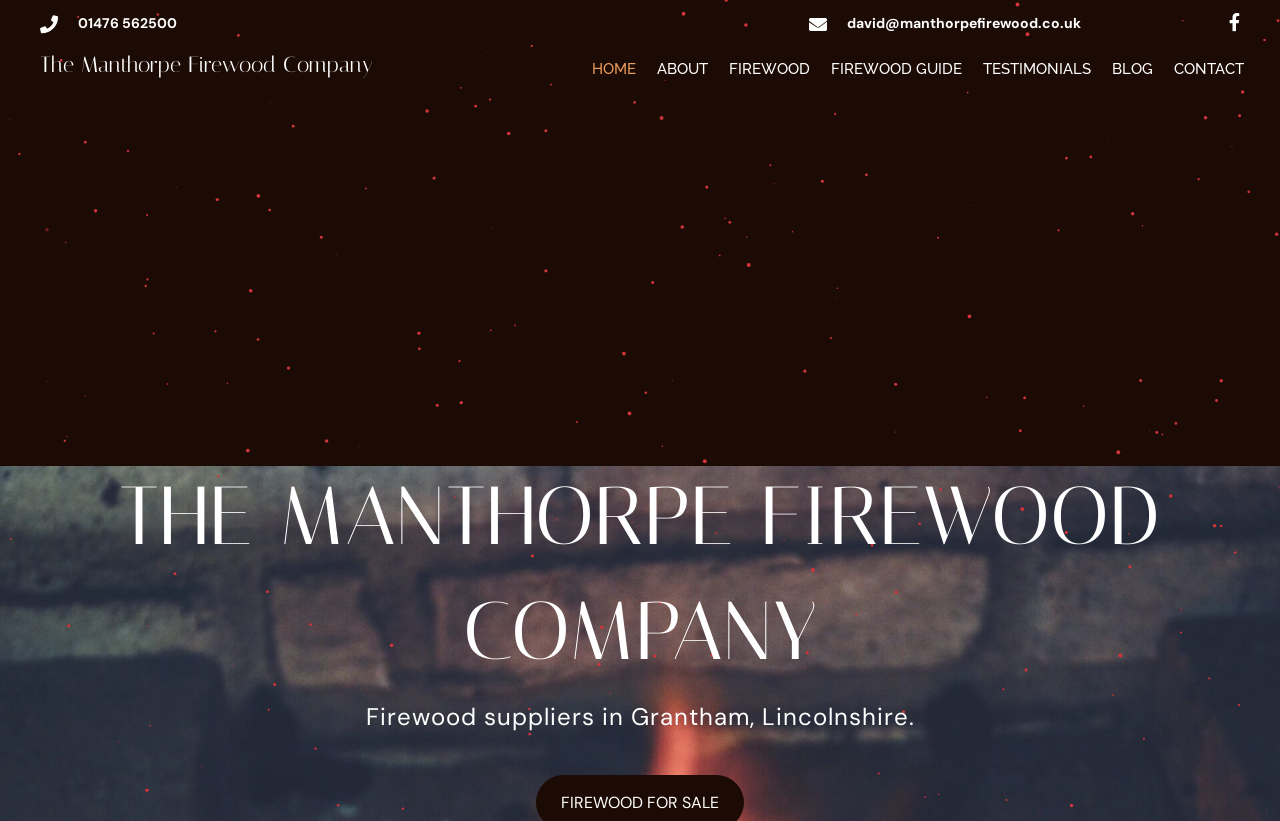Answer in one word or a short phrase: 
How many main sections are there on the webpage?

9